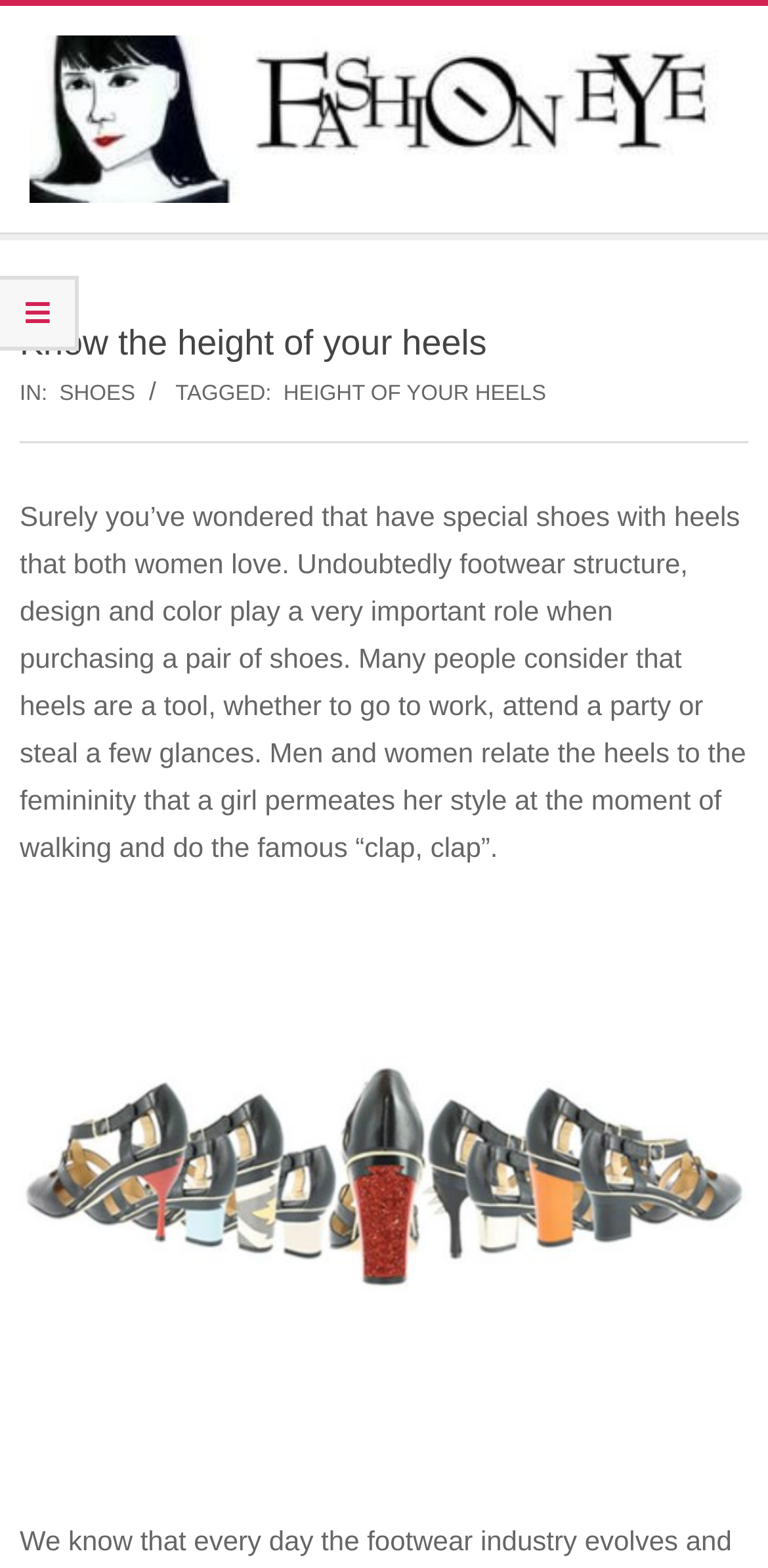Based on the image, give a detailed response to the question: What is the relationship between heels and work?

According to the webpage, heels are worn to work because the text mentions that heels are a tool 'whether to go to work, attend a party or steal a few glances', implying that heels are worn in a professional setting, such as work.